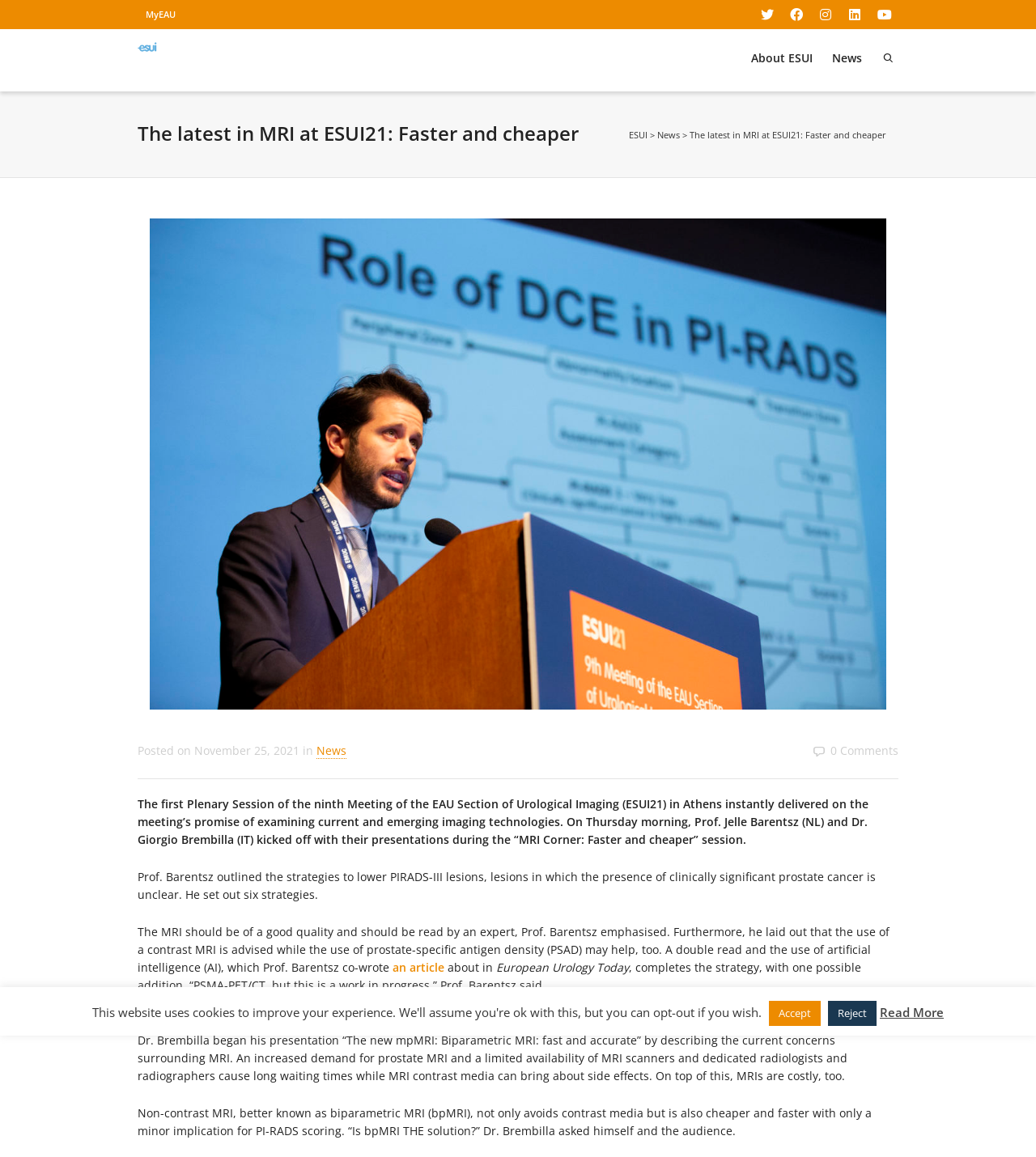Give a complete and precise description of the webpage's appearance.

The webpage appears to be an article page from the European Society of Urological Imaging (ESUI) website. At the top, there is a search bar and several links, including "MyEAU", "ESUI", and social media icons. Below this, there is a heading that reads "The latest in MRI at ESUI21: Faster and cheaper".

The main content of the page is an article about the first Plenary Session of ESUI21, which discusses current and emerging imaging technologies. The article is divided into several paragraphs, with headings and subheadings. There are also links to related articles and a comments section.

On the left side of the page, there is a figure with an image, and below it, there are several links, including "About ESUI" and "News". On the right side, there is a section with a link to "Read More" and two buttons, "Accept" and "Reject".

The article itself discusses the presentations of Prof. Jelle Barentsz and Dr. Giorgio Brembilla during the "MRI Corner: Faster and cheaper" session. Prof. Barentsz outlines strategies to lower PIRADS-III lesions, while Dr. Brembilla discusses the benefits of non-contrast MRI, also known as biparametric MRI (bpMRI).